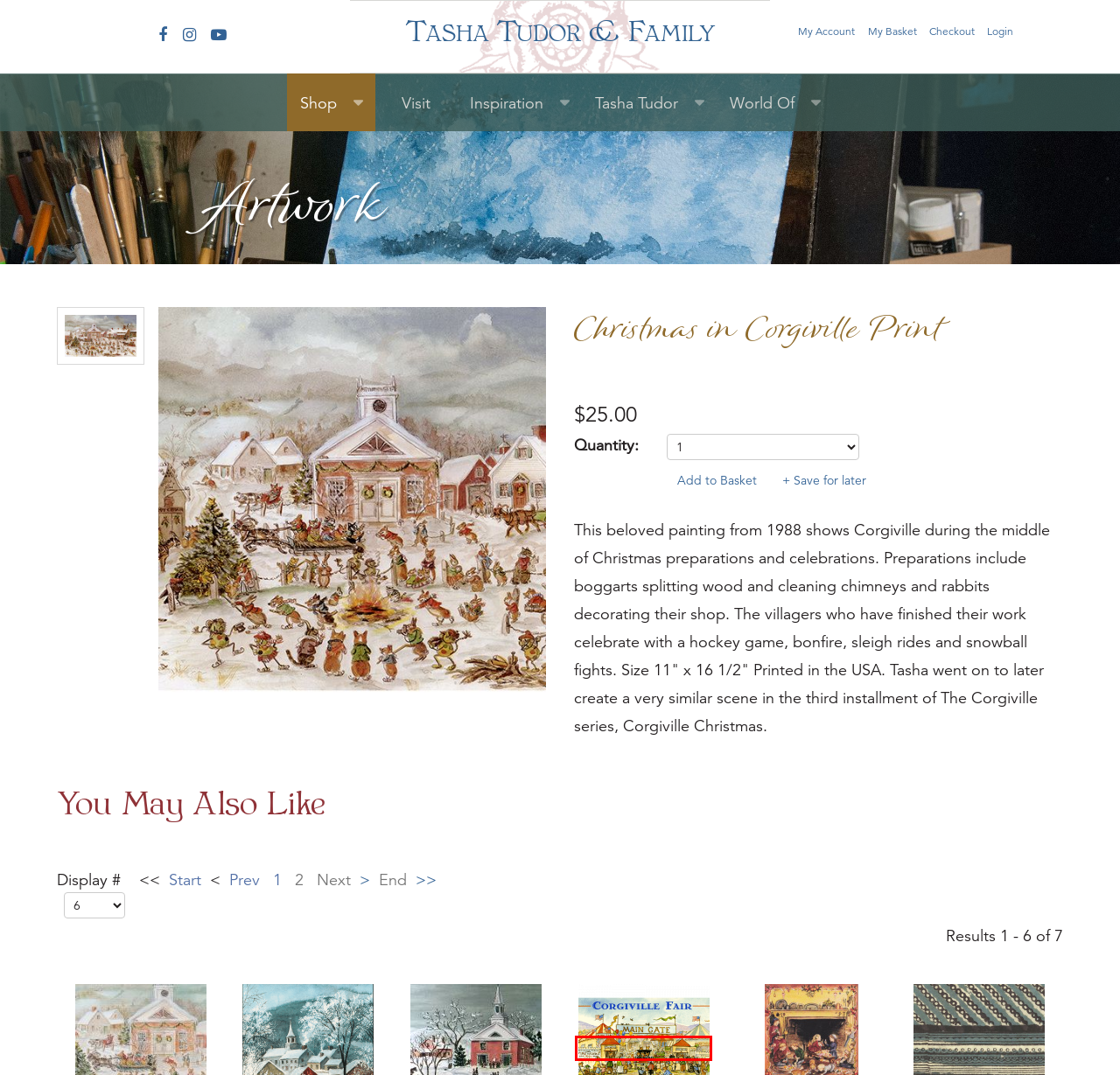You have a screenshot of a webpage with a red rectangle bounding box around an element. Identify the best matching webpage description for the new page that appears after clicking the element in the bounding box. The descriptions are:
A. Tasha Tudor and Family - Caspari Single Rare Card: Ice Skating
B. Tasha Tudor and Family - Christmas Festivities Card Set
C. Tasha Tudor and Family - Caspari Single Rare Card: Village
D. LOVE Your Website
E. Tasha Tudor and Family - Tasha Tudor Style Scarf: Chains
F. Tasha Tudor and Family - Artwork
G. Tasha Tudor and Family - Corgiville Fair
H. Tasha Tudor and Family - Christmas in Corgiville Card Set

G